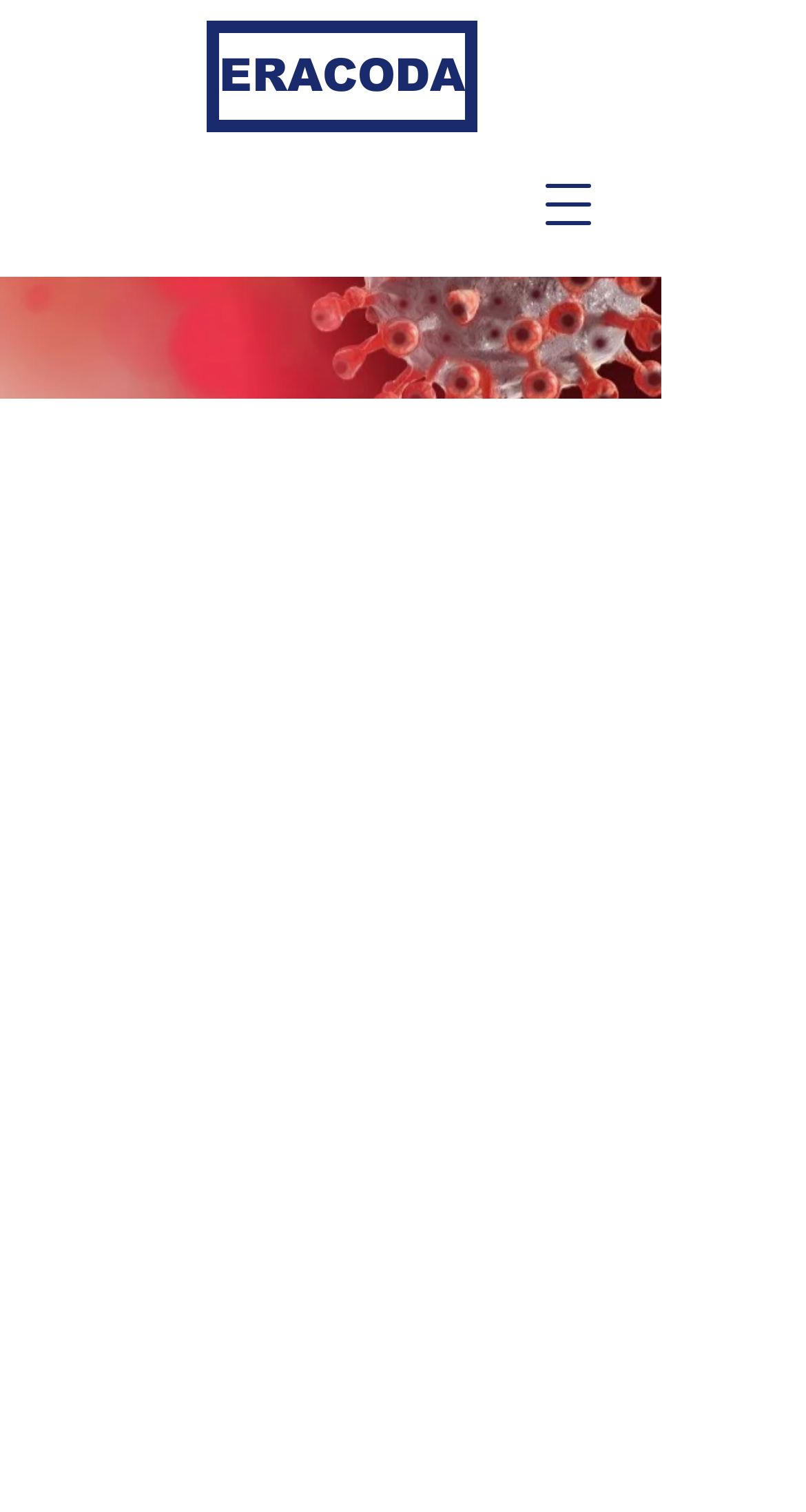Using the given description, provide the bounding box coordinates formatted as (top-left x, top-left y, bottom-right x, bottom-right y), with all values being floating point numbers between 0 and 1. Description: Leo

None